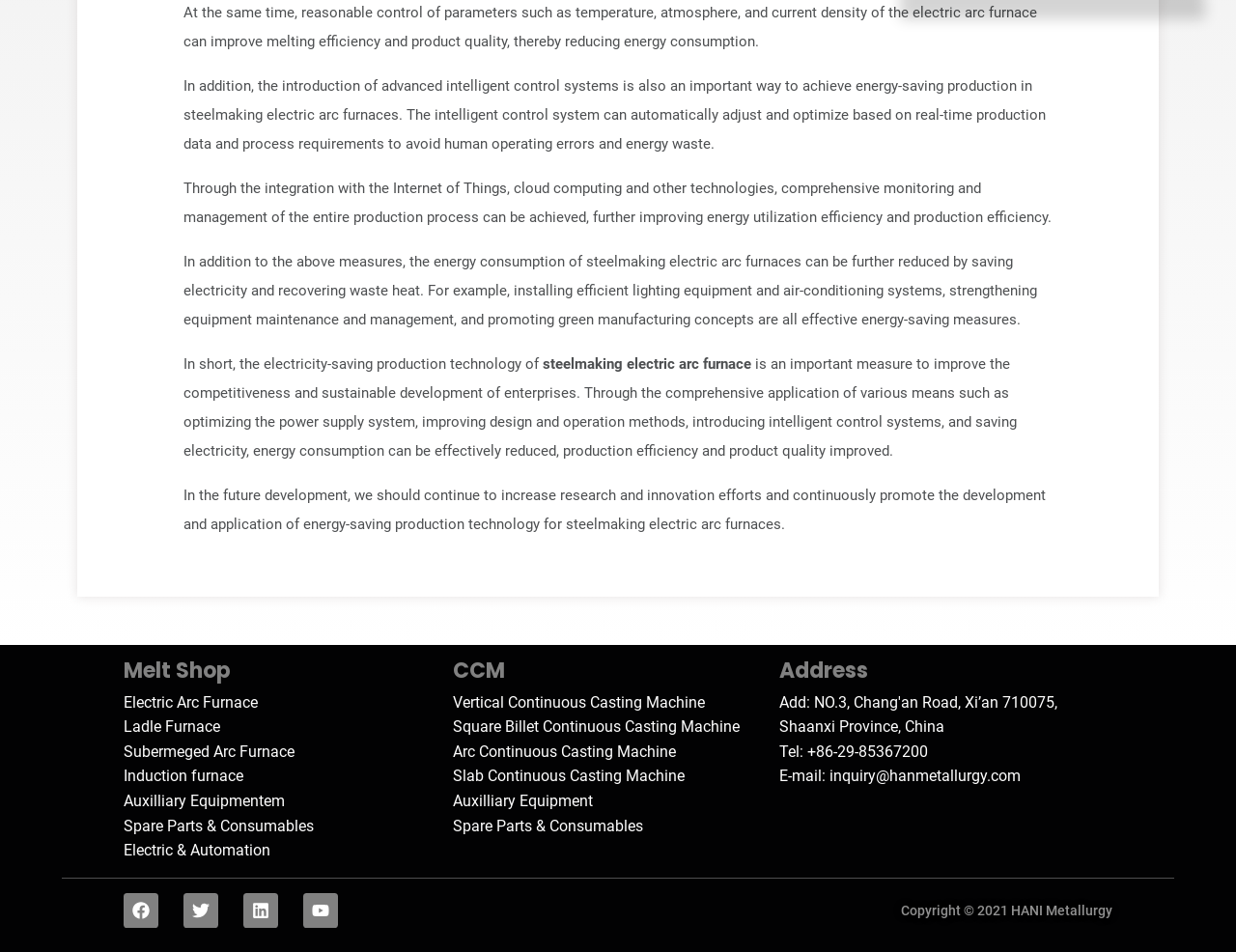Determine the bounding box coordinates of the clickable element to achieve the following action: 'View the 'Recent Blog Posts' section'. Provide the coordinates as four float values between 0 and 1, formatted as [left, top, right, bottom].

None